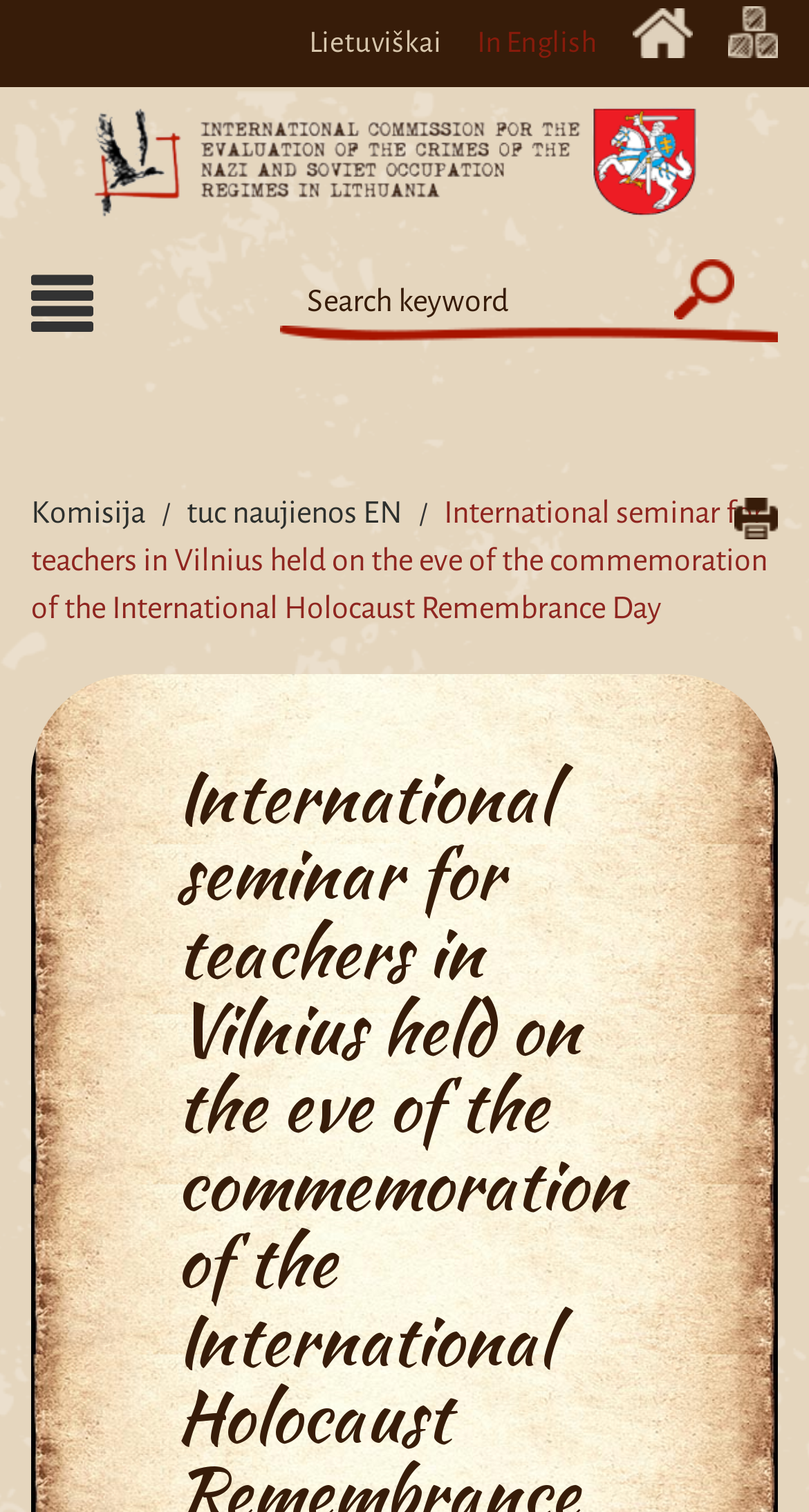Show the bounding box coordinates for the element that needs to be clicked to execute the following instruction: "Search for a keyword". Provide the coordinates in the form of four float numbers between 0 and 1, i.e., [left, top, right, bottom].

[0.346, 0.172, 0.962, 0.227]